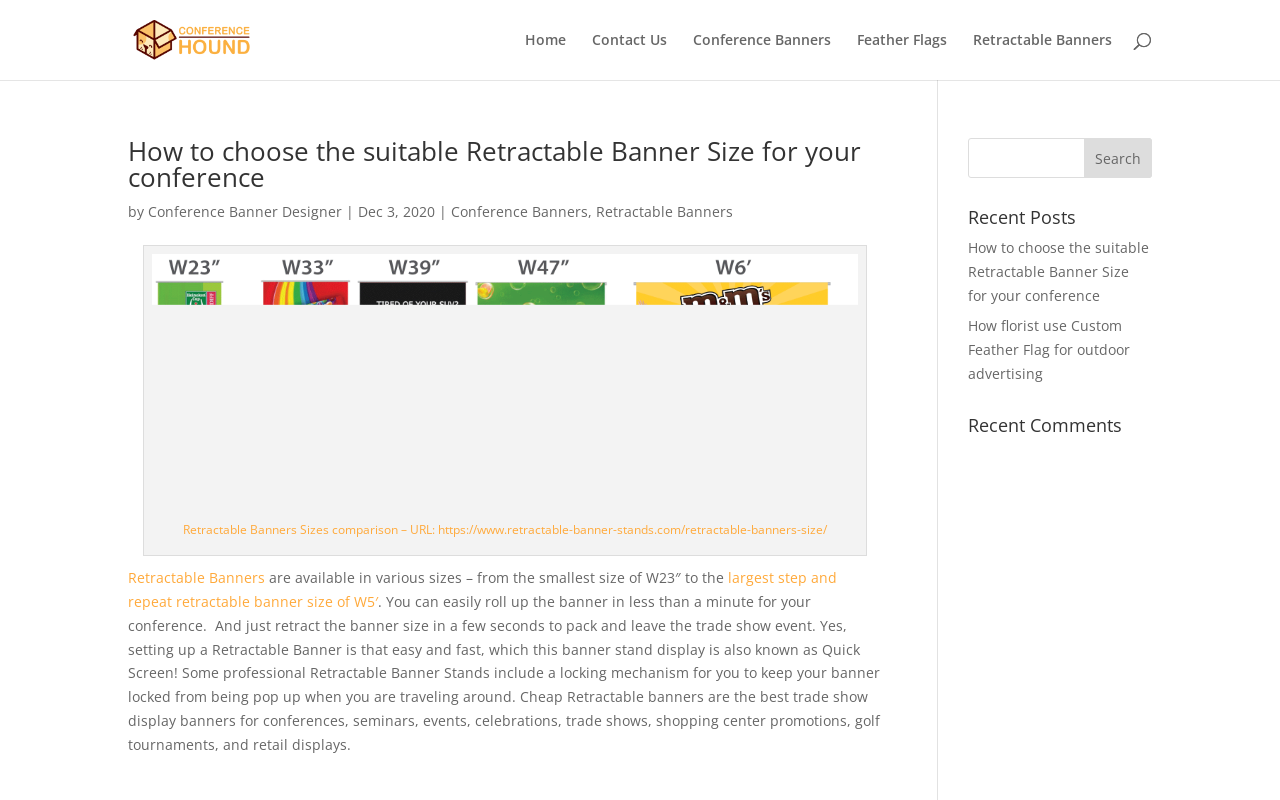Please mark the bounding box coordinates of the area that should be clicked to carry out the instruction: "Contact us".

[0.462, 0.041, 0.521, 0.1]